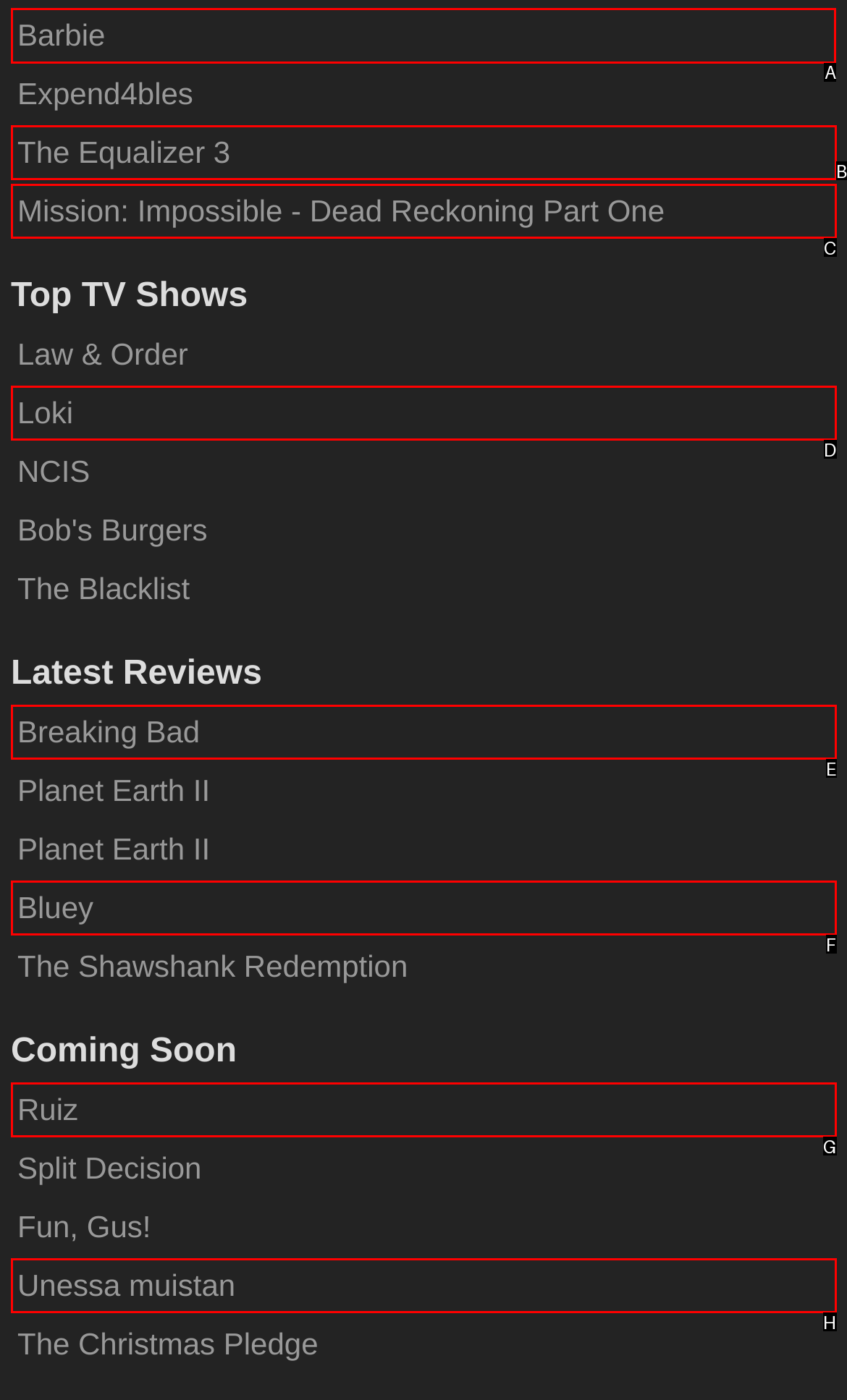Decide which UI element to click to accomplish the task: Check out ✈️ Singapore
Respond with the corresponding option letter.

None